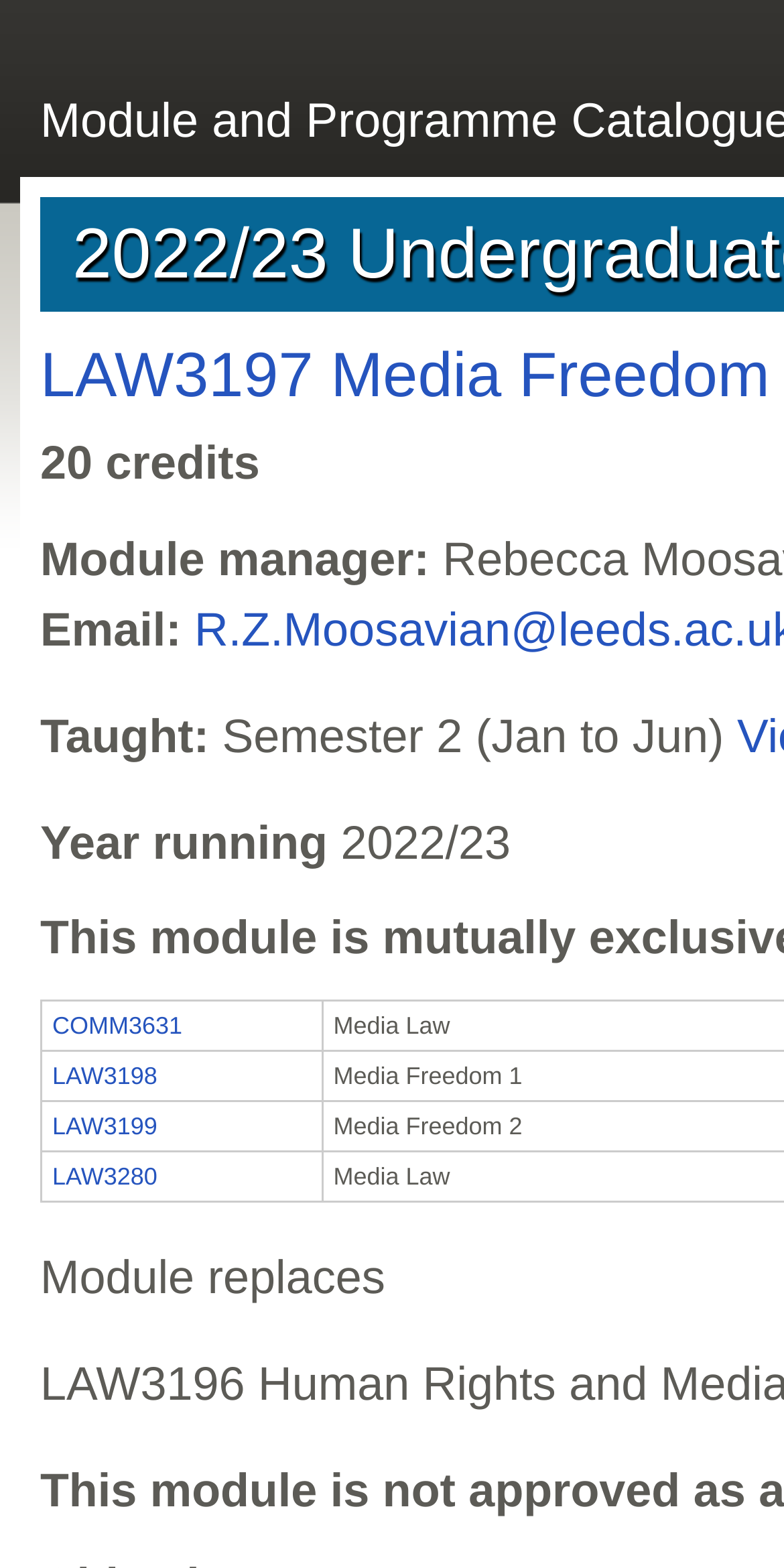Provide an in-depth caption for the elements present on the webpage.

The webpage is a module and programme catalogue. At the top, there is a section with three labels: "Module manager:", "Email:", and "Taught:", which are positioned horizontally next to each other. Below these labels, there is a text "Semester 2 (Jan to Jun)" that is aligned with the "Taught:" label. 

Further down, there is another section with two labels: "Year running" and "2022/23", which are also positioned horizontally next to each other. 

Below these sections, there is a grid of modules, with four modules listed: "COMM3631", "LAW3198", "LAW3199", and "LAW3280". Each module is represented by a link and is positioned in a grid cell. The modules are arranged vertically, with "COMM3631" at the top and "LAW3280" at the bottom.

Finally, at the bottom of the page, there is a label "Module replaces".